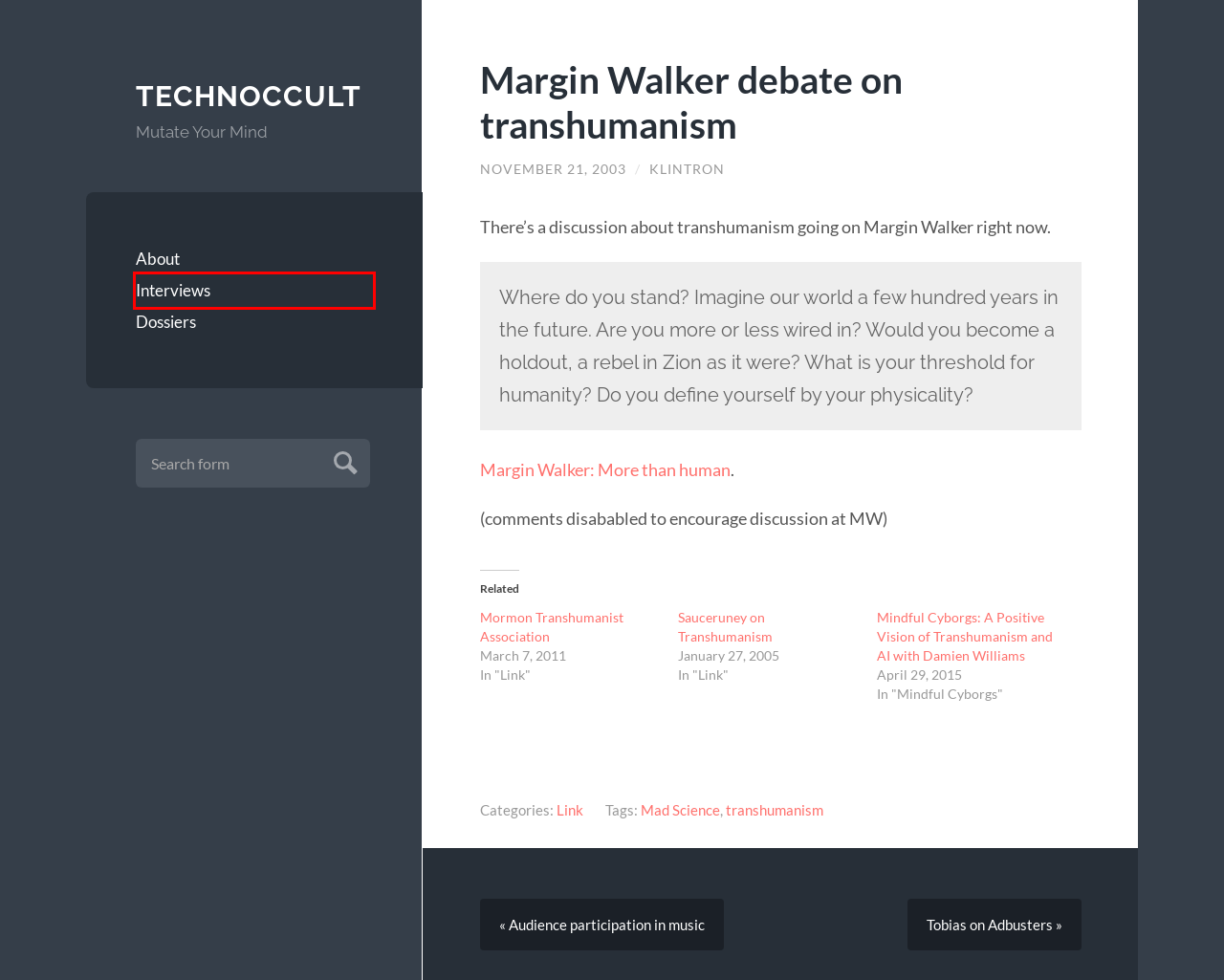Inspect the screenshot of a webpage with a red rectangle bounding box. Identify the webpage description that best corresponds to the new webpage after clicking the element inside the bounding box. Here are the candidates:
A. Link Archives | Technoccult
B. Sauceruney on Transhumanism | Technoccult
C. Mindful Cyborgs: A Positive Vision of Transhumanism and AI with Damien Williams | Technoccult
D. Mormon Transhumanist Association | Technoccult
E. Dossiers | Technoccult
F. Klintron, Author at Technoccult
G. Interview Archives | Technoccult
H. Technoccult: Mutate Your Mind

G